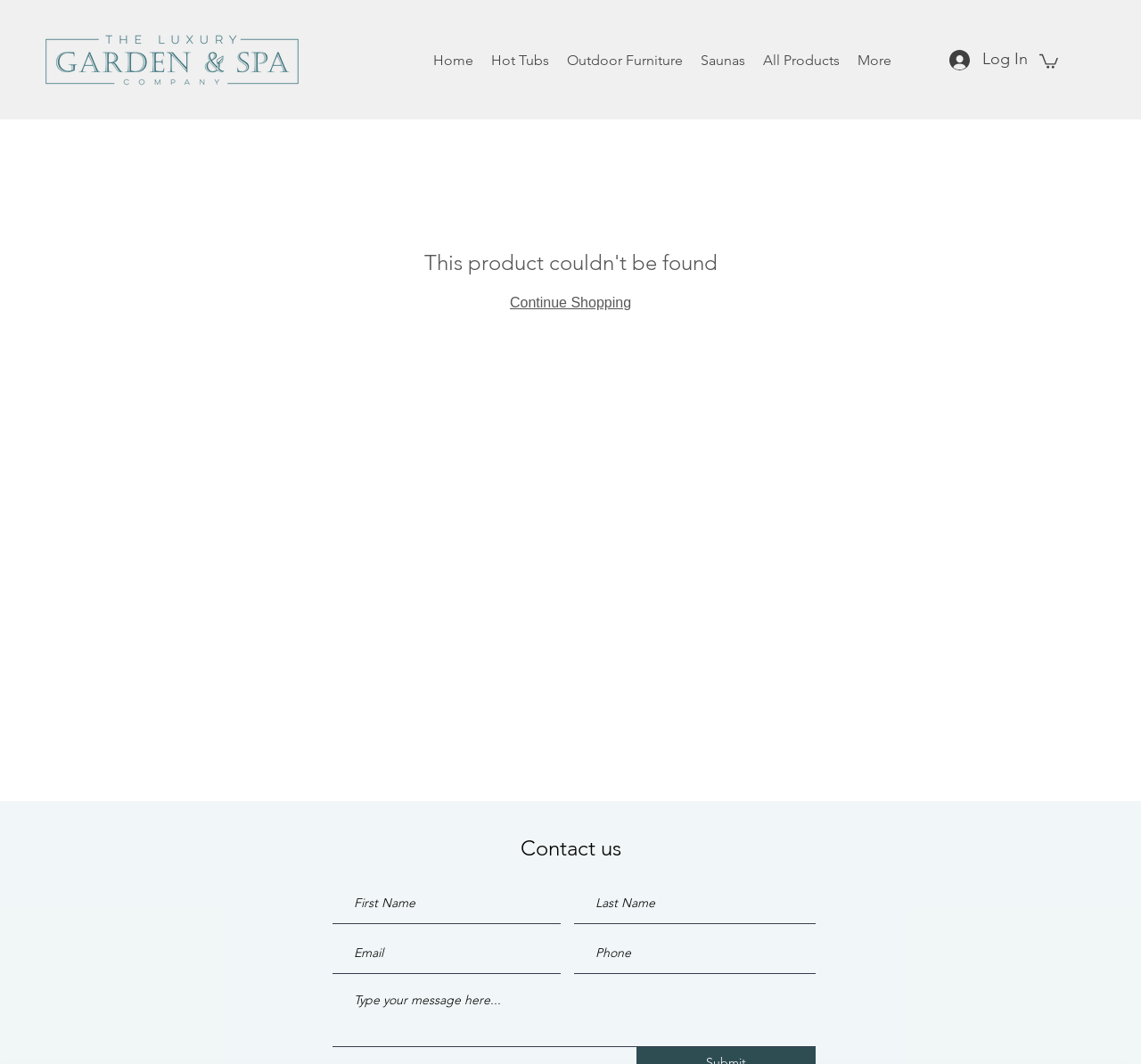Determine the bounding box for the UI element as described: "Home". The coordinates should be represented as four float numbers between 0 and 1, formatted as [left, top, right, bottom].

[0.372, 0.047, 0.422, 0.067]